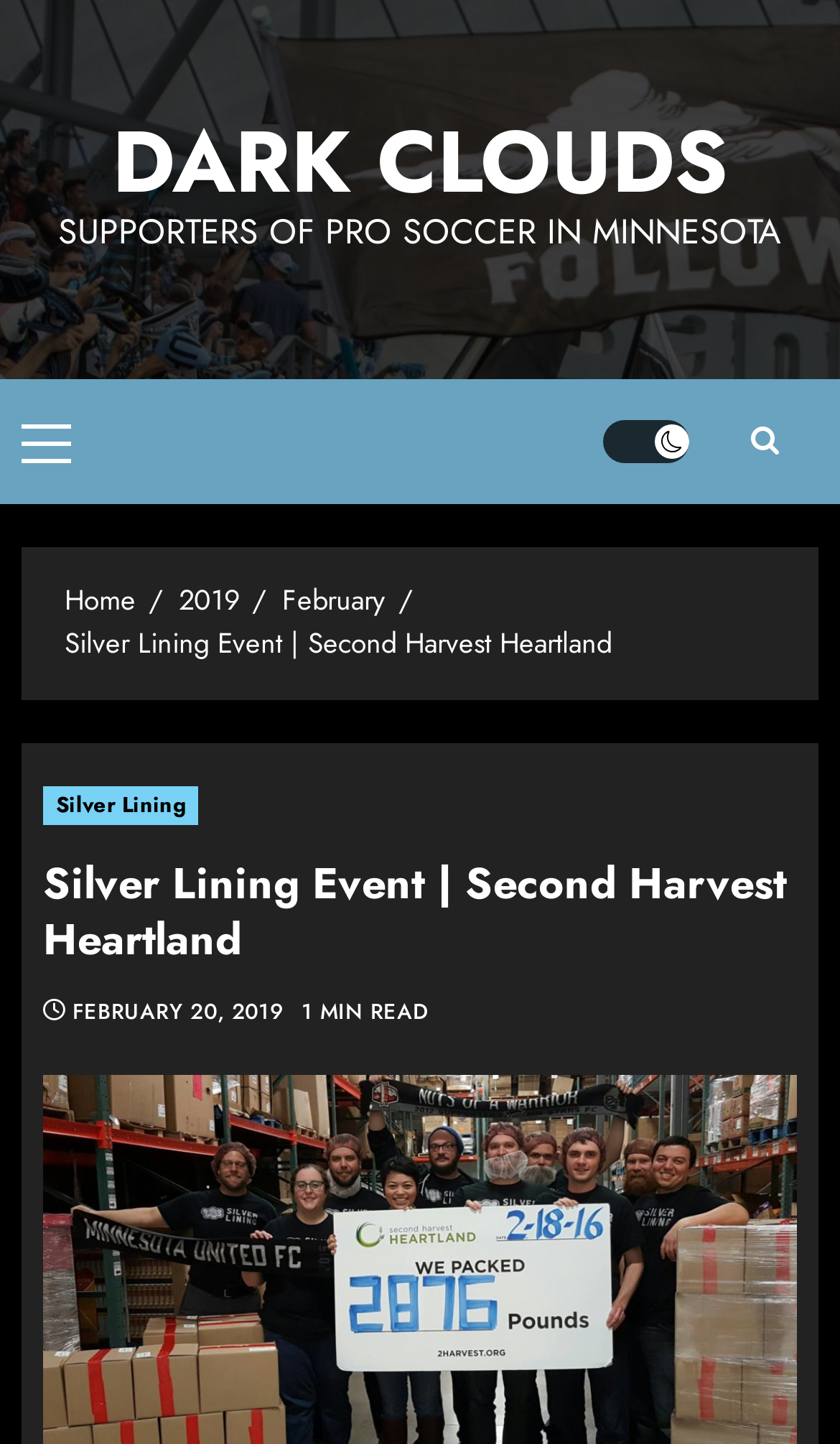Please identify the bounding box coordinates of the clickable region that I should interact with to perform the following instruction: "View the Silver Lining Event details". The coordinates should be expressed as four float numbers between 0 and 1, i.e., [left, top, right, bottom].

[0.051, 0.545, 0.237, 0.572]